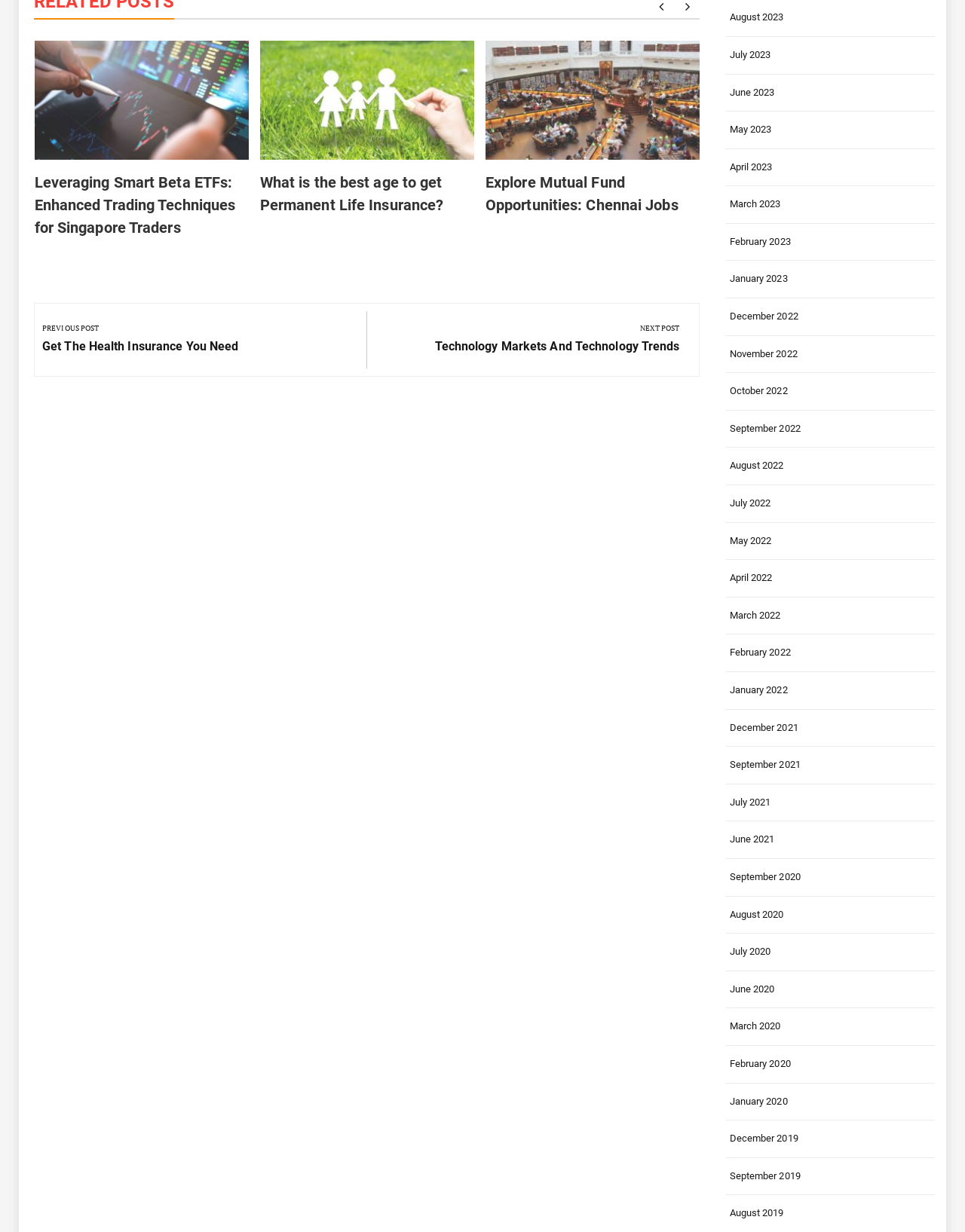Specify the bounding box coordinates of the area to click in order to execute this command: 'Read about The Significance of Due Diligence in the Debt Recovery Process'. The coordinates should consist of four float numbers ranging from 0 to 1, and should be formatted as [left, top, right, bottom].

[0.737, 0.02, 0.952, 0.072]